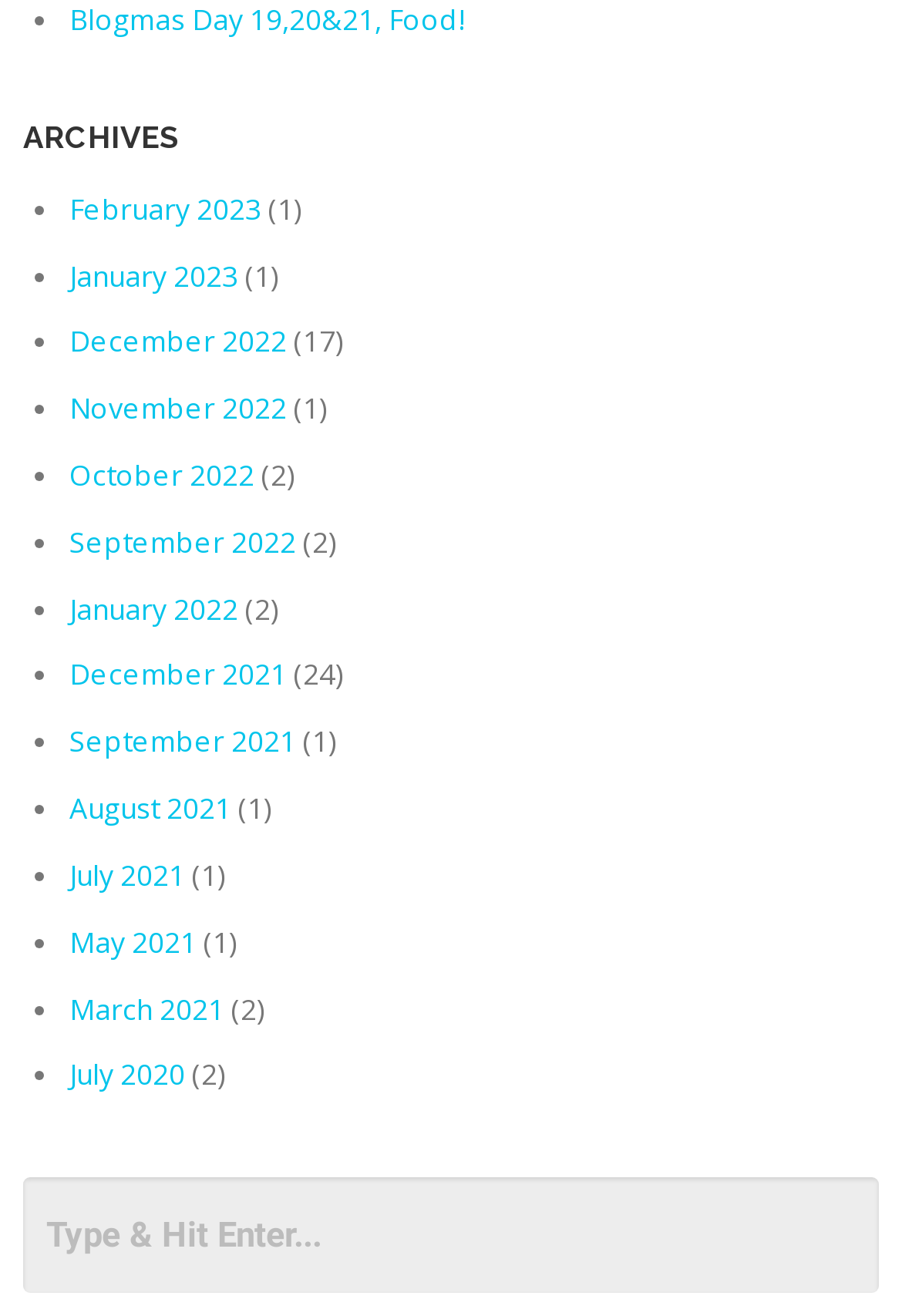How many blog posts are there in December 2021?
Based on the visual, give a brief answer using one word or a short phrase.

24